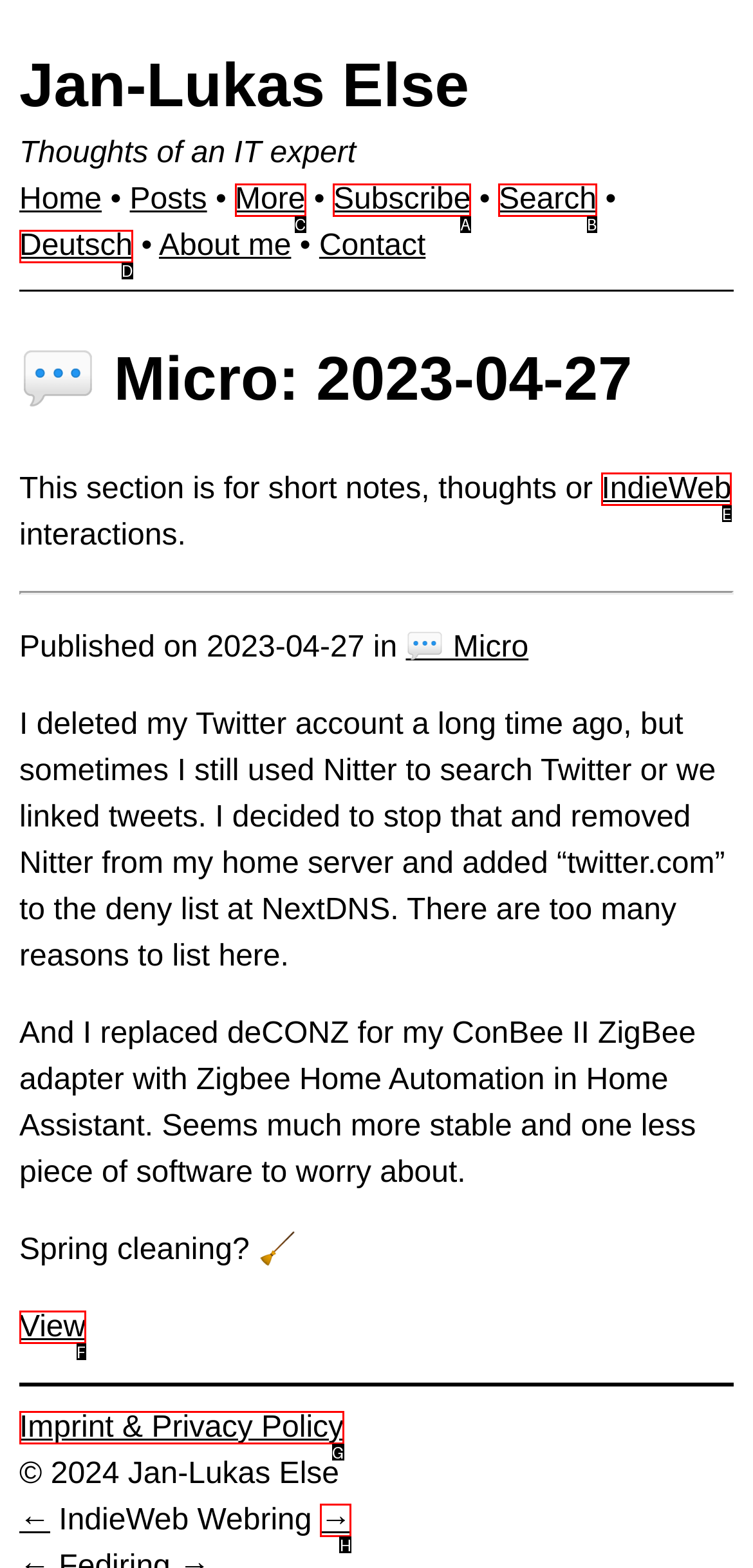Tell me which one HTML element I should click to complete the following task: Visit online store Answer with the option's letter from the given choices directly.

None